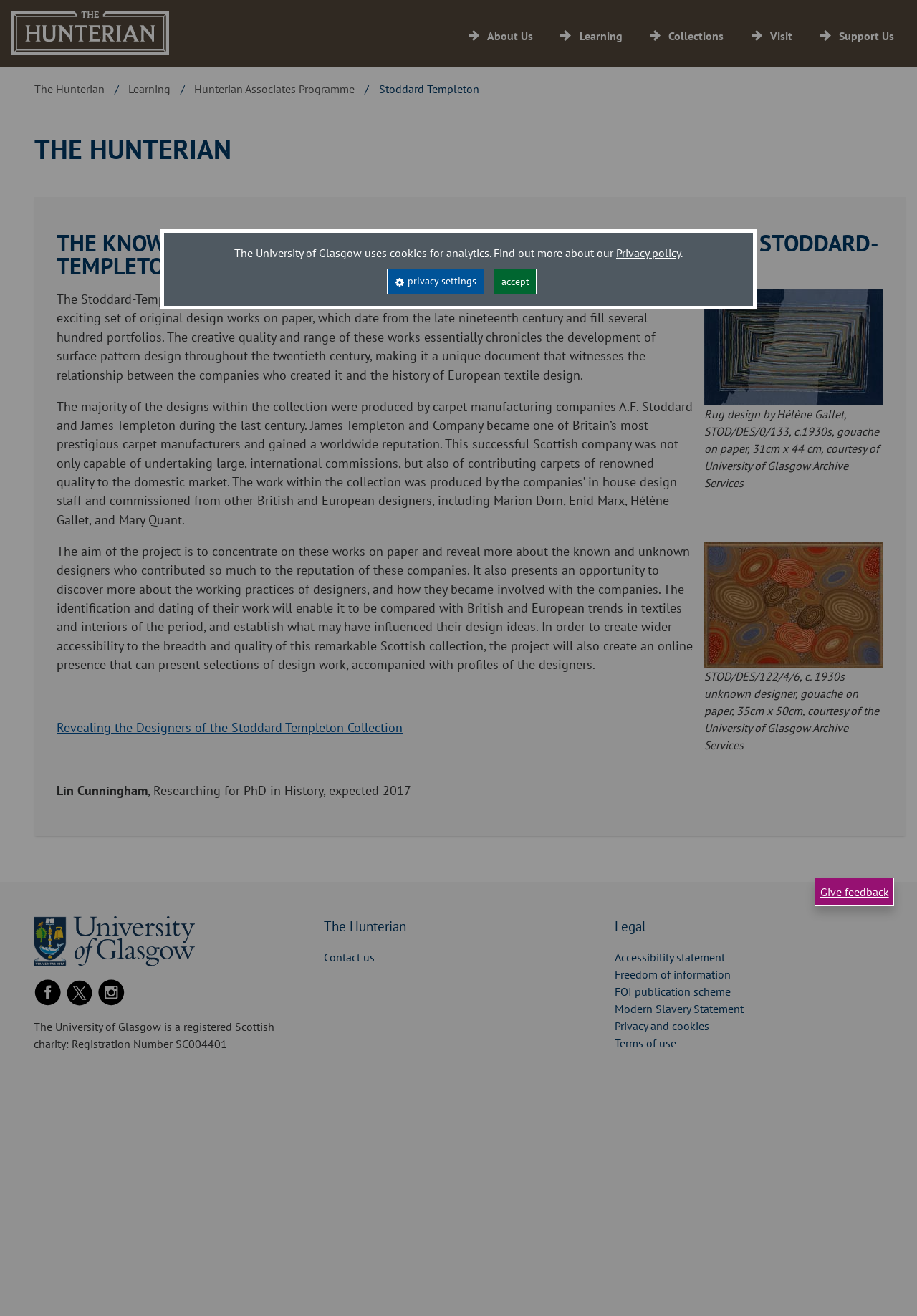Please identify the bounding box coordinates of the clickable region that I should interact with to perform the following instruction: "Visit the 'University of Glasgow' website". The coordinates should be expressed as four float numbers between 0 and 1, i.e., [left, top, right, bottom].

[0.037, 0.709, 0.212, 0.72]